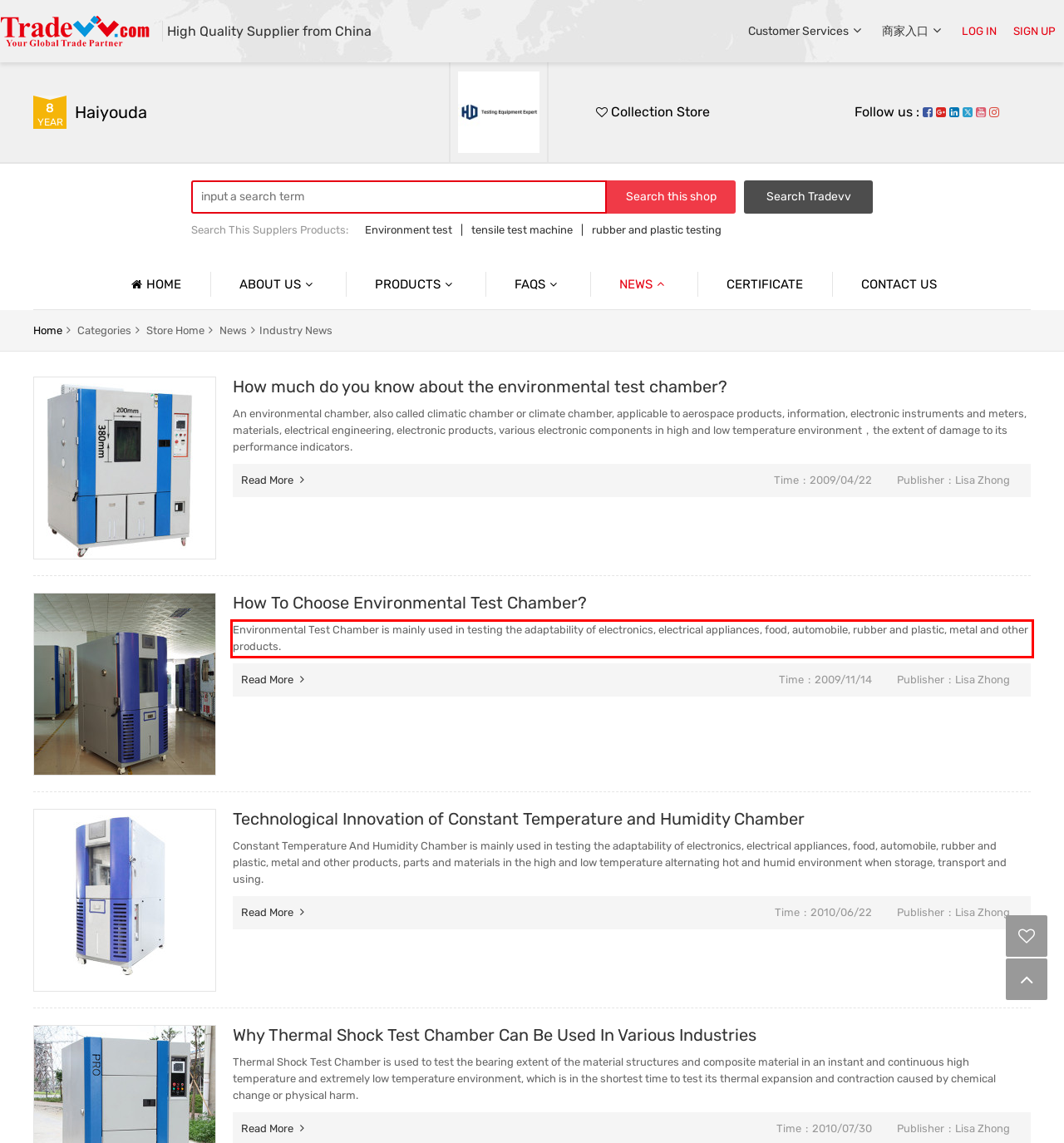With the provided screenshot of a webpage, locate the red bounding box and perform OCR to extract the text content inside it.

Environmental Test Chamber is mainly used in testing the adaptability of electronics, electrical appliances, food, automobile, rubber and plastic, metal and other products.